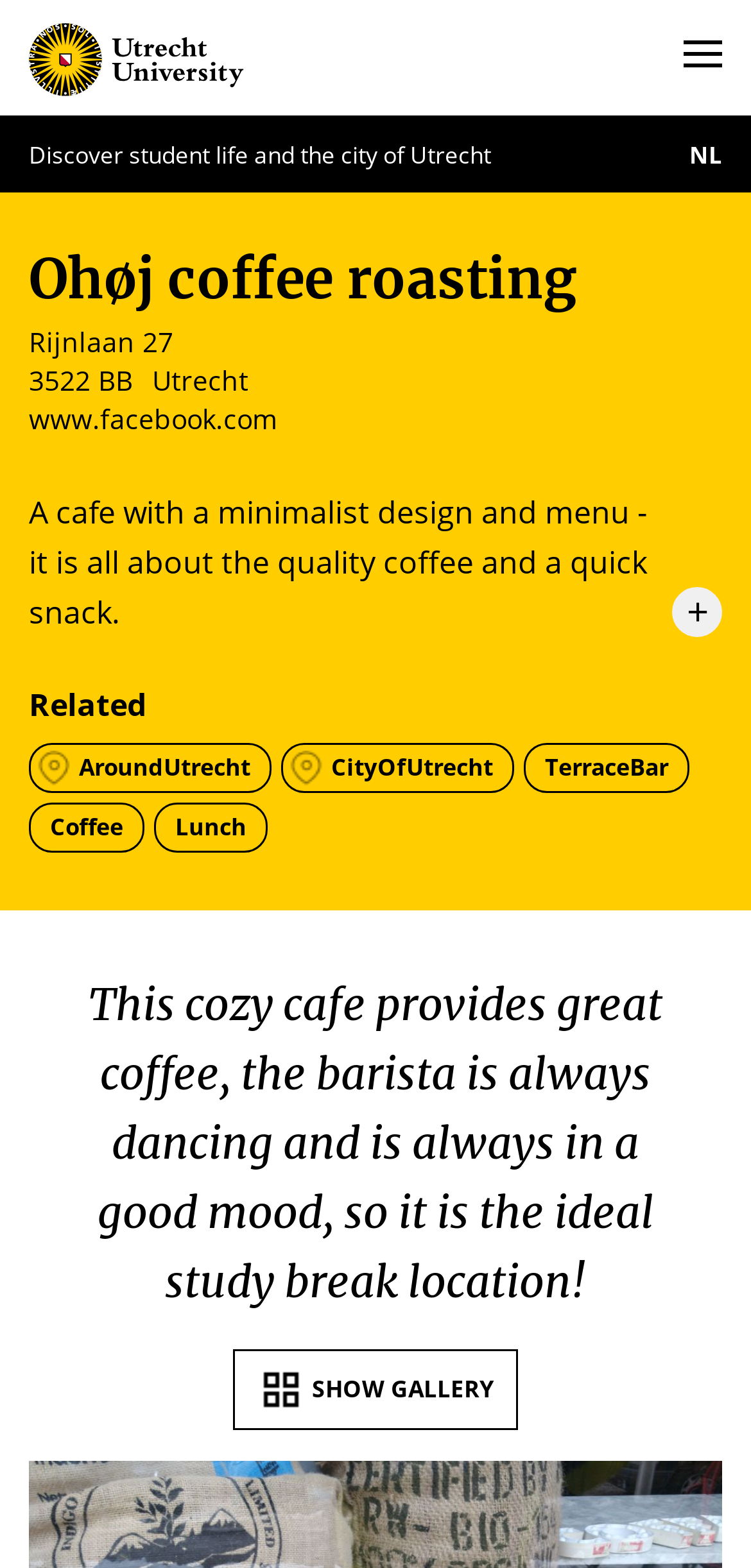Identify the bounding box coordinates of the element that should be clicked to fulfill this task: "Show the gallery". The coordinates should be provided as four float numbers between 0 and 1, i.e., [left, top, right, bottom].

[0.0, 0.86, 1.0, 0.912]